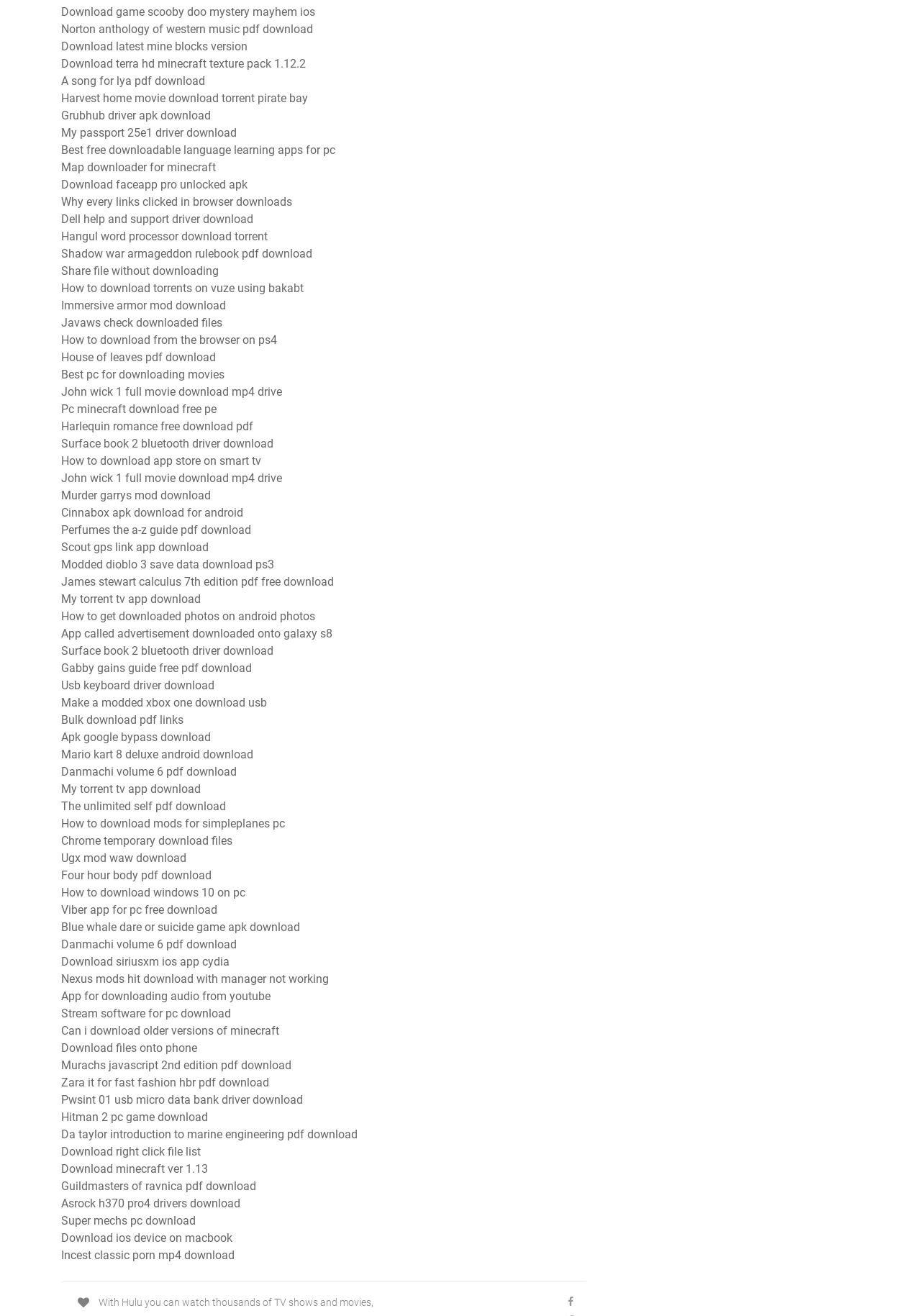Using the description: "Asrock h370 pro4 drivers download", identify the bounding box of the corresponding UI element in the screenshot.

[0.066, 0.909, 0.261, 0.919]